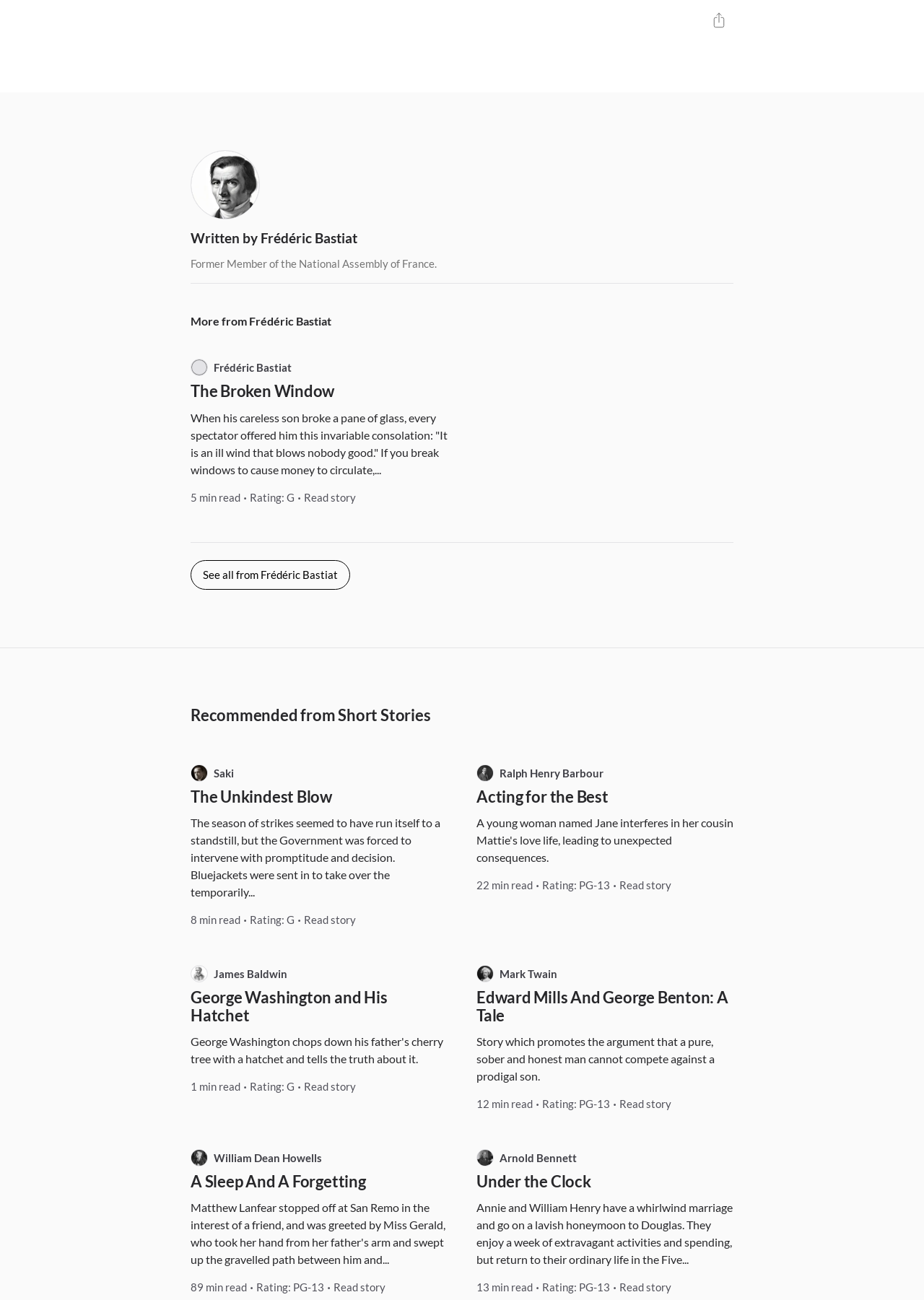Using the description "13 min read", predict the bounding box of the relevant HTML element.

[0.516, 0.984, 0.577, 0.997]